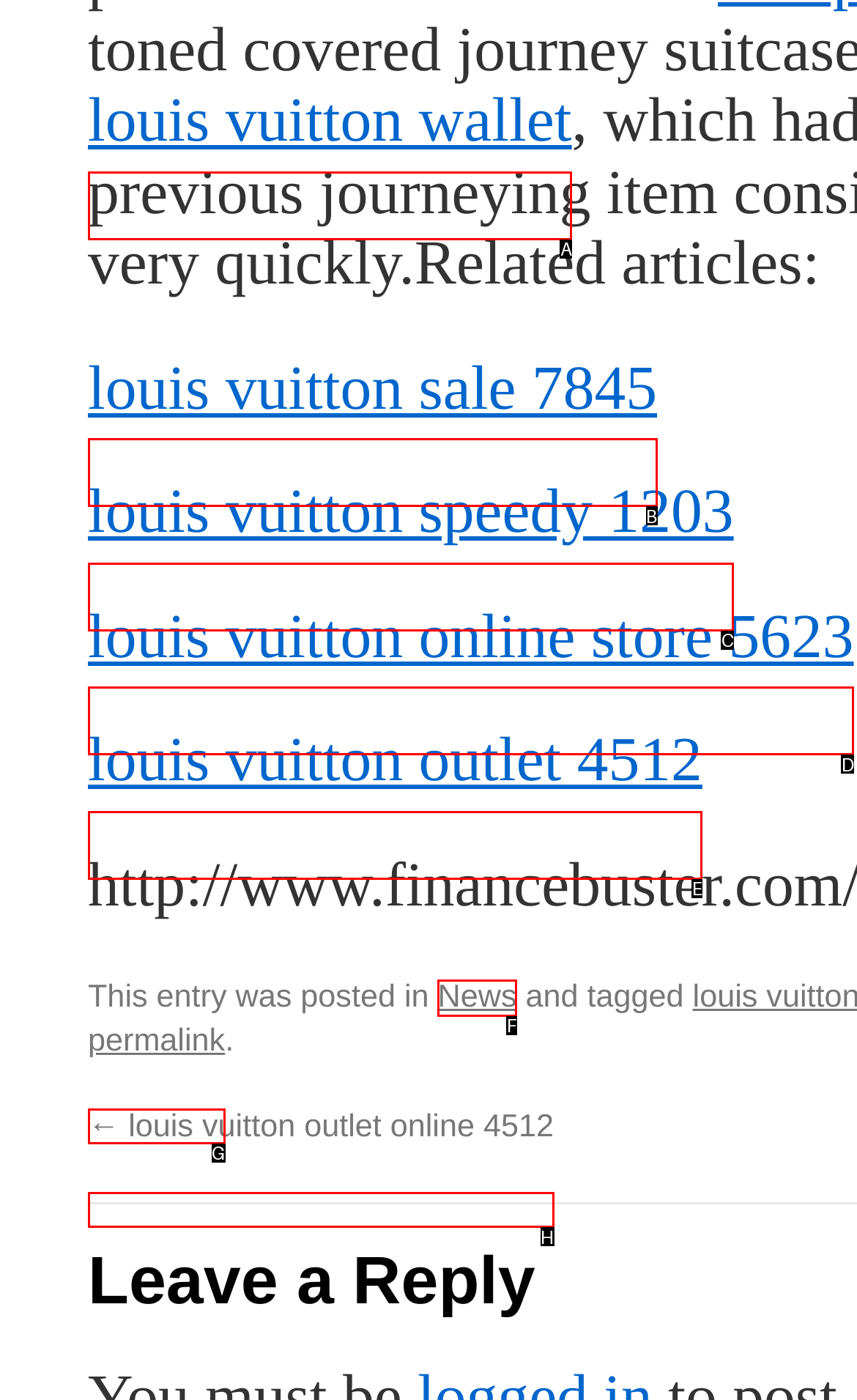Pick the option that should be clicked to perform the following task: read news
Answer with the letter of the selected option from the available choices.

F